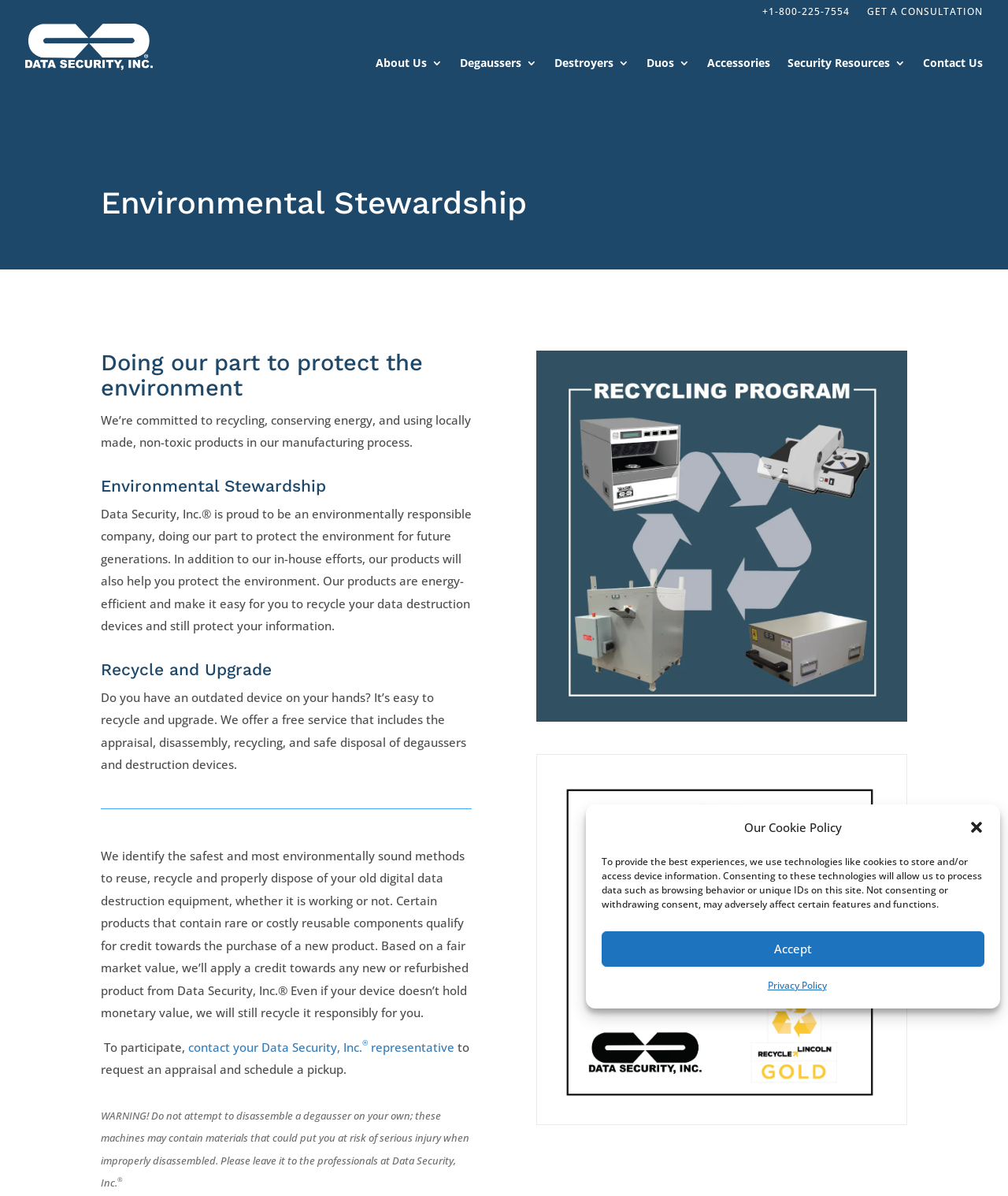Use a single word or phrase to answer the question: What service does the company offer for old devices?

Free recycling service